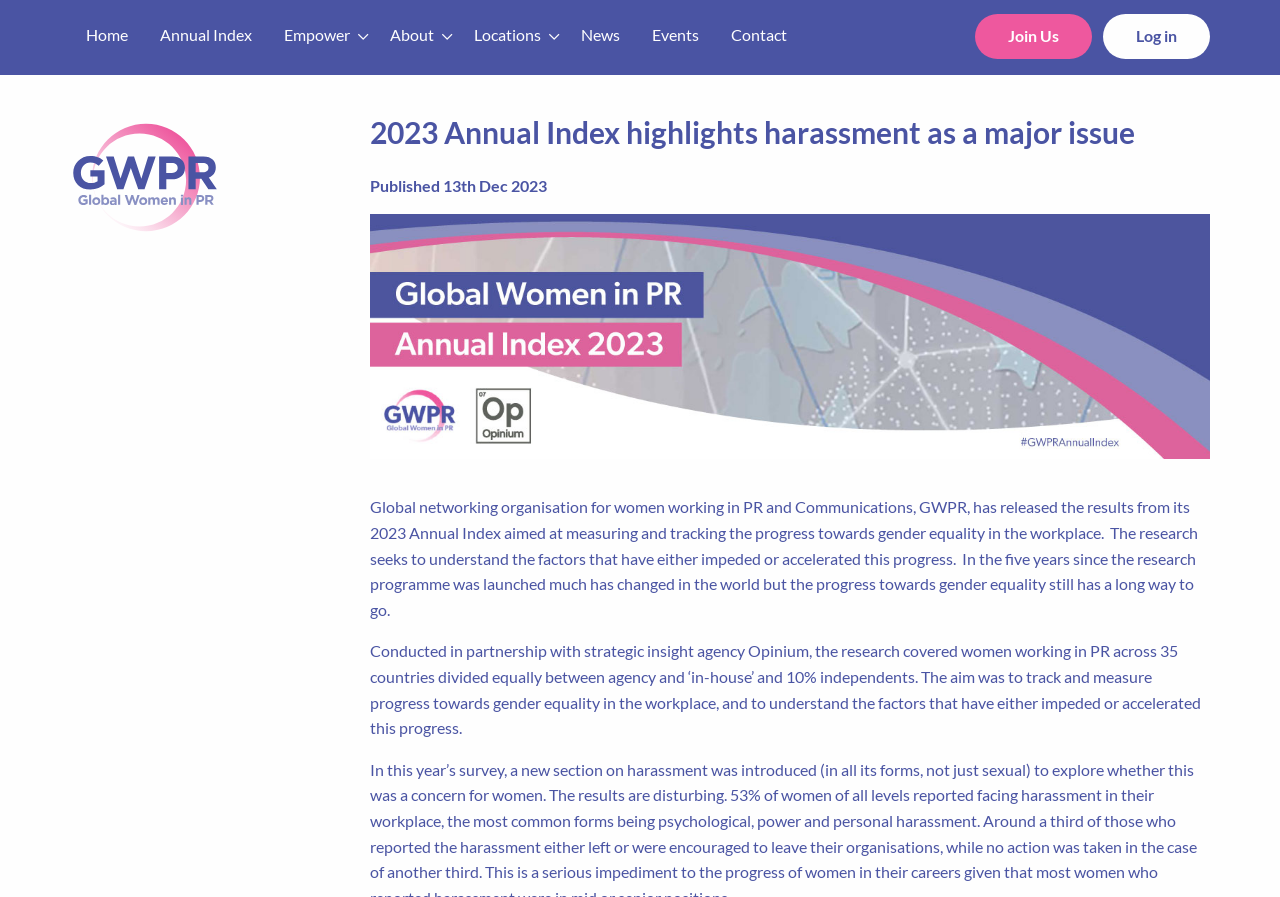Explain in detail what you observe on this webpage.

The webpage is about the 2023 Annual Index released by GWPR, a global networking organization for women working in PR and Communications. At the top, there is a horizontal menubar with six menu items: Home, Annual Index, Empower, About, Locations, and News. Each menu item has a corresponding link. 

On the top right, there are two links: "Join Us" and "Log in". Below the menubar, there is a logo of GWPR, which is an image. 

The main content of the webpage starts with a heading that reads "2023 Annual Index highlights harassment as a major issue". Below the heading, there is a publication date "Published 13th Dec 2023". 

A large banner image of the GWPR Annual Index 2023 is displayed below the publication date. The image takes up most of the width of the webpage. 

There are two paragraphs of text that follow the image. The first paragraph explains that GWPR has released the results of its 2023 Annual Index, which aims to measure and track progress towards gender equality in the workplace. The second paragraph provides more details about the research, including the methodology and the aim of the study.